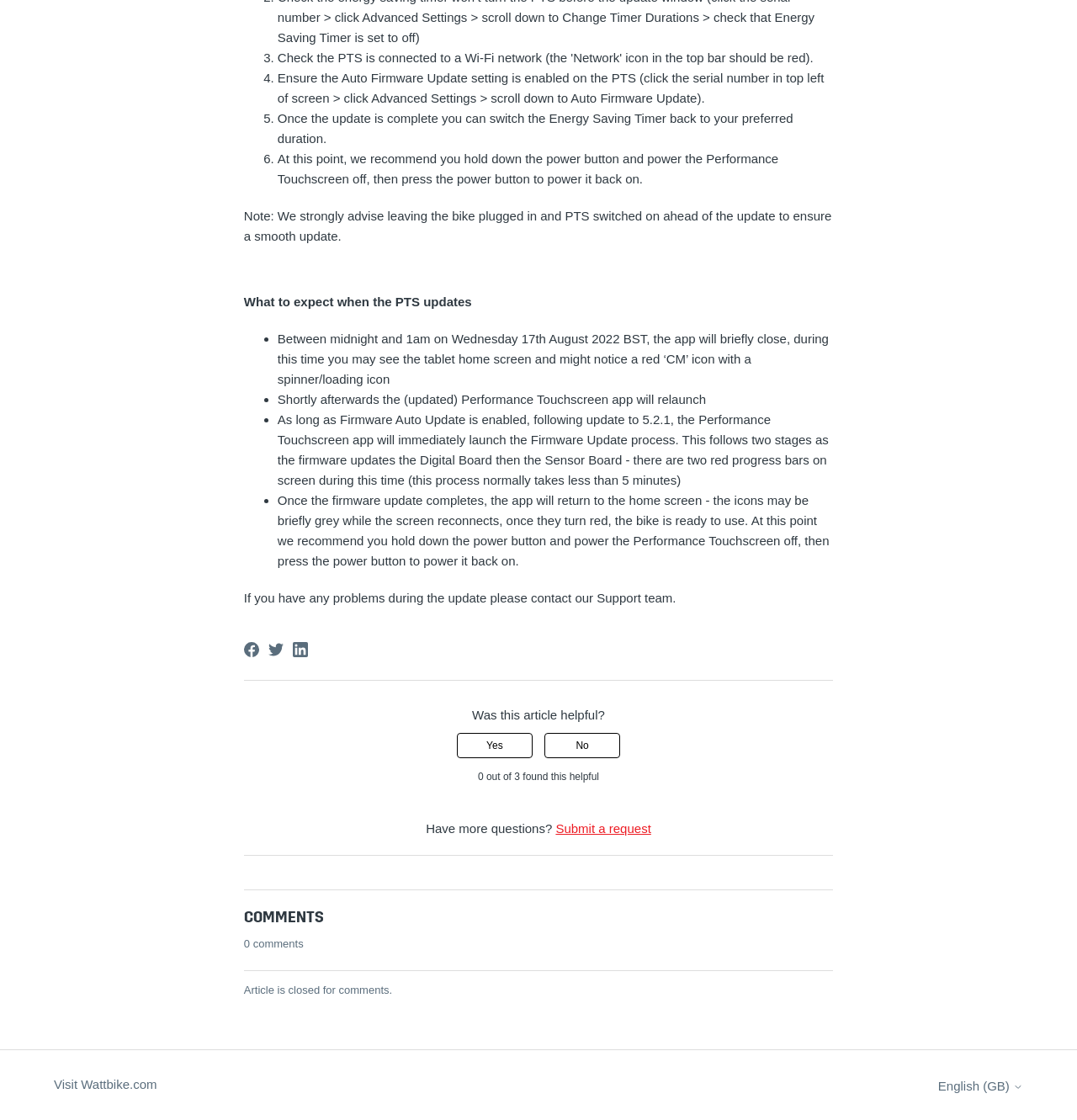Determine the bounding box coordinates for the element that should be clicked to follow this instruction: "Visit Wattbike.com". The coordinates should be given as four float numbers between 0 and 1, in the format [left, top, right, bottom].

[0.05, 0.96, 0.146, 0.977]